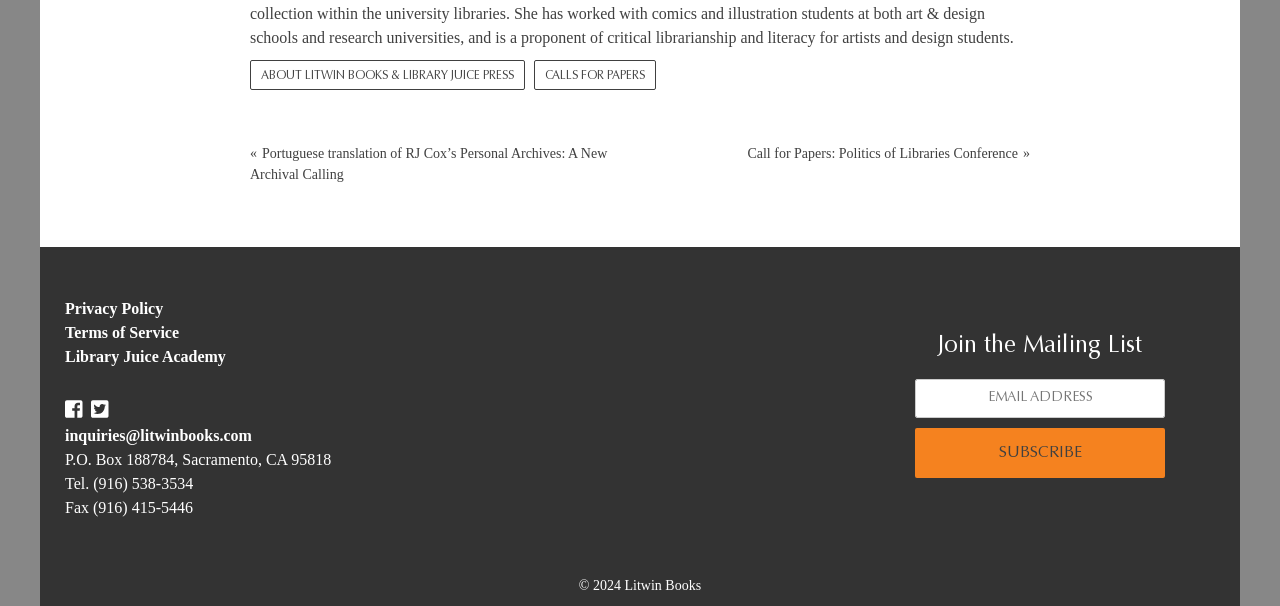Respond with a single word or phrase to the following question: What is the link to the privacy policy?

Privacy Policy